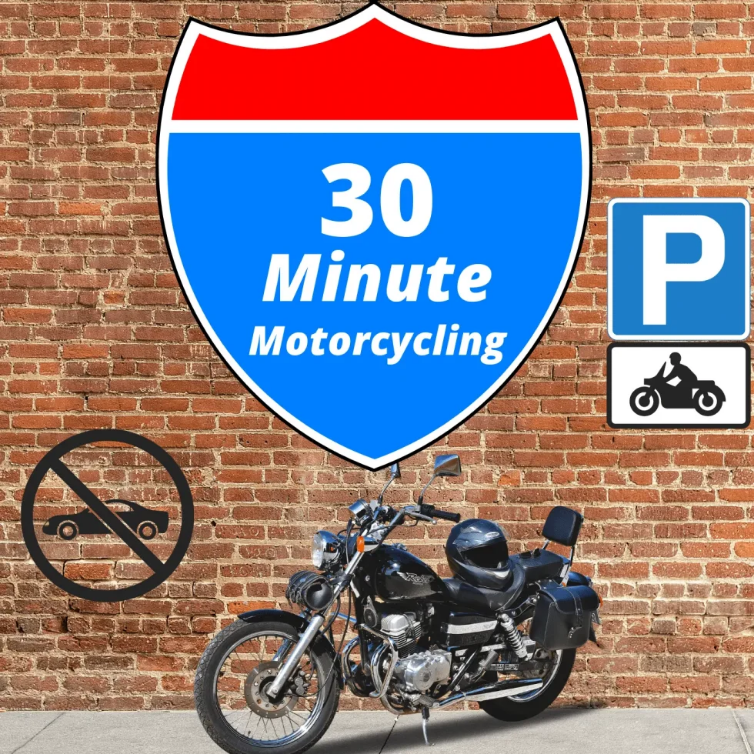Generate an elaborate description of what you see in the image.

The image features a striking, shield-shaped sign prominently displaying "30 Minute Motorcycling" in bold, eye-catching typography, set against a vibrant blue background with a contrasting red top. This design evokes a sense of adventure and motion, reflecting the focus of short, engaging motorcycling experiences. 

Adjacent to the sign, a classic motorcycle is parked against a textured brick wall, symbolizing the outdoor spirit of motorcycle culture. The motorcycle's sleek design and shiny chrome elements are highlighted in the image. 

Additionally, there are two icons nearby: a "no cars" symbol, depicting a car with a slash through it, emphasizing the idea of prioritizing motorcycles over cars in designated areas, and a parking sign with a motorcycle graphic, indicating where riders can safely park their bikes. This visually indicates a space dedicated to motorcycling, further enhancing the theme of the image. Overall, this composition captures the essence of short, thrilling rides while encouraging a motorcycle-centric community.